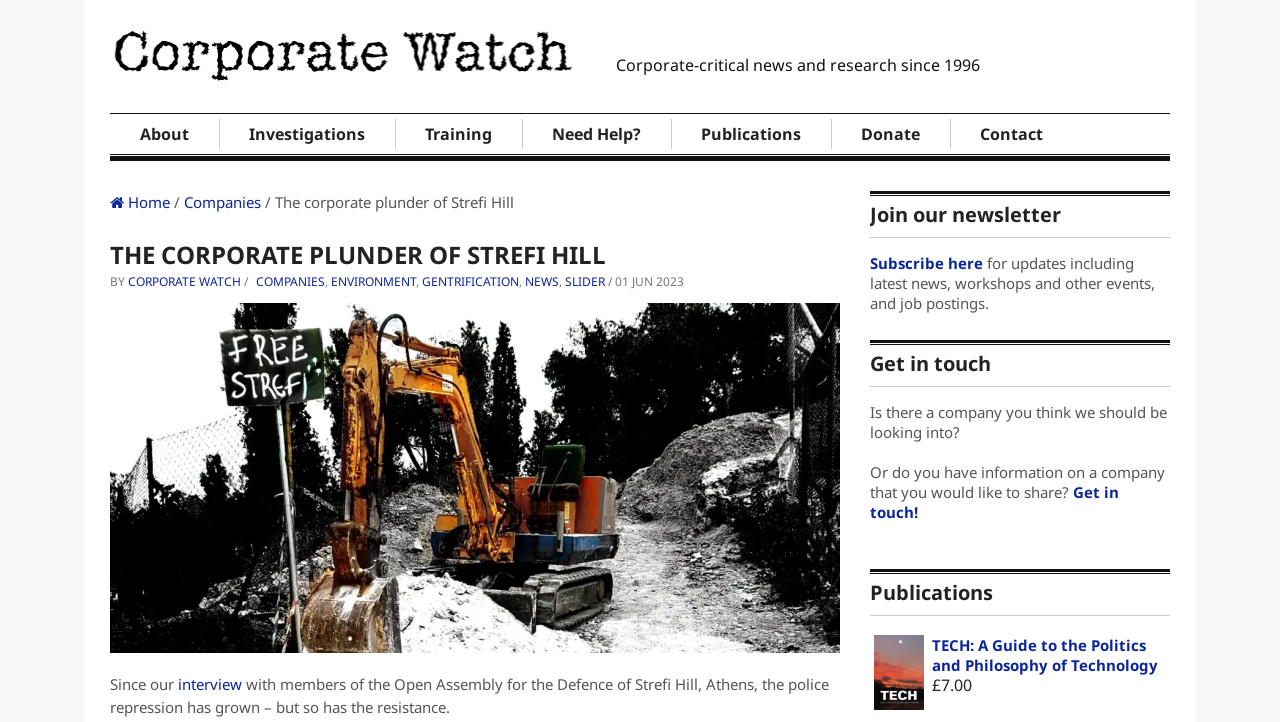Identify the bounding box coordinates of the element to click to follow this instruction: 'Get in touch with Corporate Watch'. Ensure the coordinates are four float values between 0 and 1, provided as [left, top, right, bottom].

[0.68, 0.668, 0.874, 0.723]